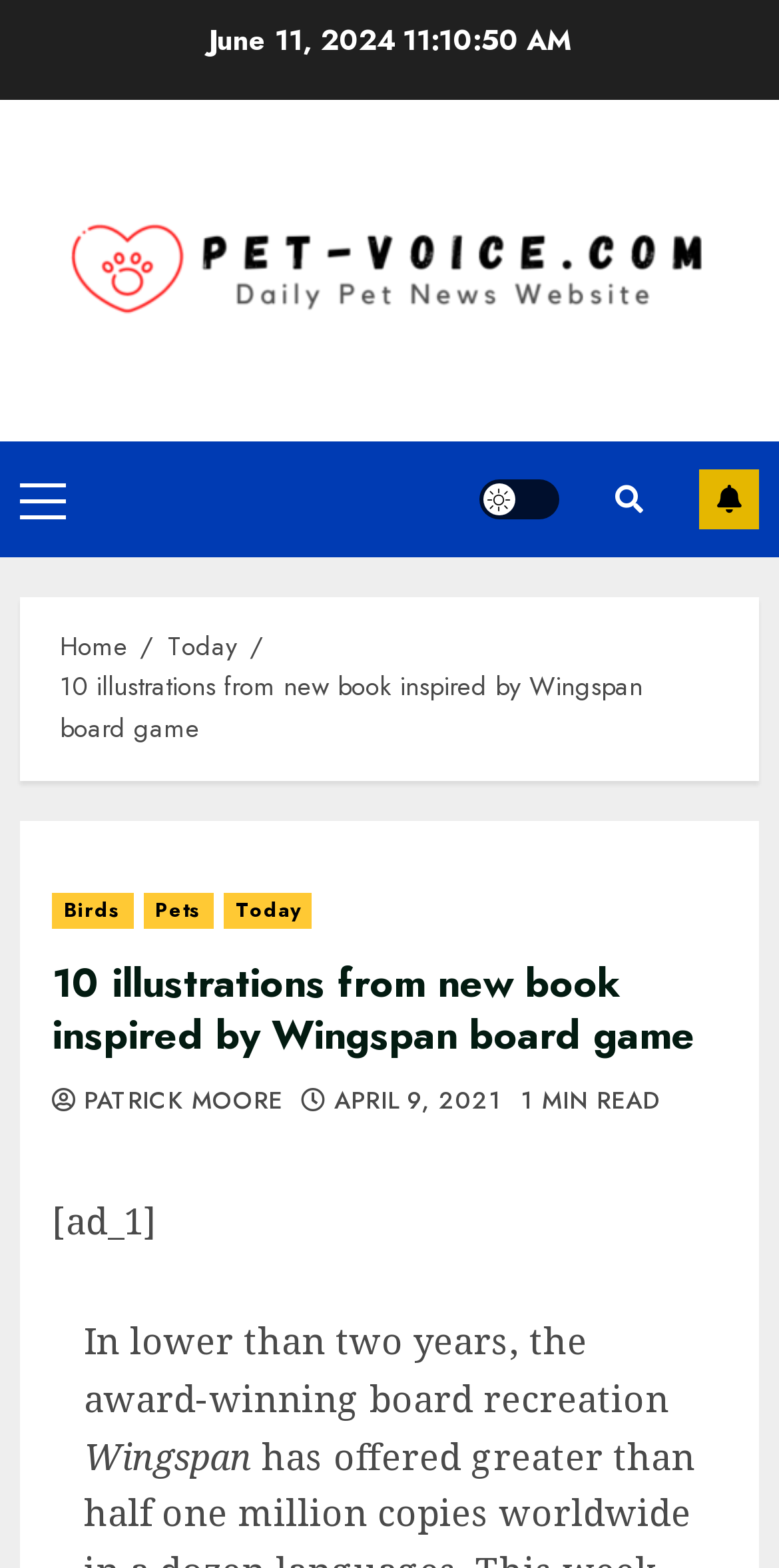Extract the bounding box coordinates for the described element: "Primary Menu". The coordinates should be represented as four float numbers between 0 and 1: [left, top, right, bottom].

[0.026, 0.306, 0.085, 0.329]